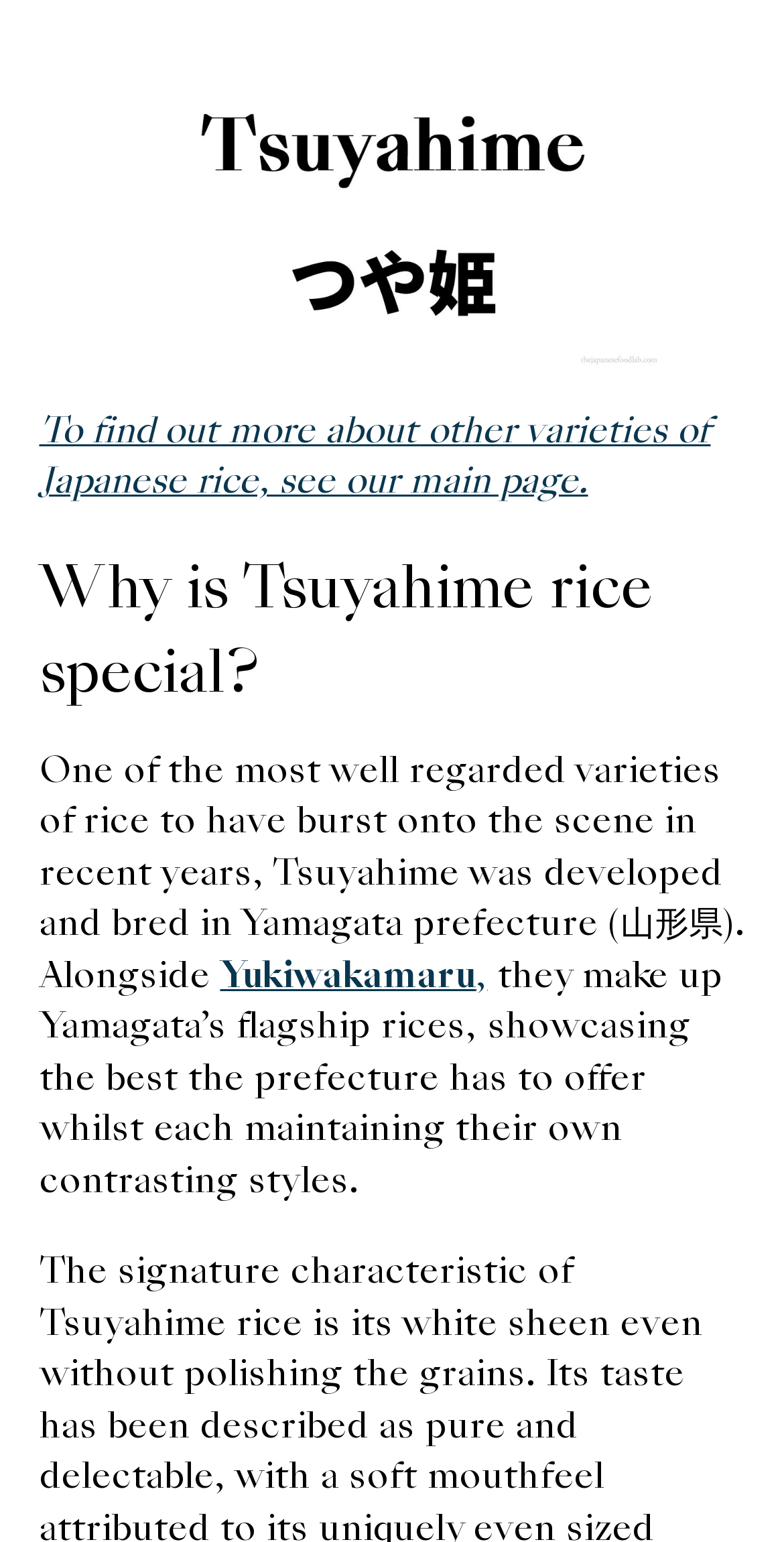Locate the bounding box of the UI element described by: "Saint Kitts and Nevis" in the given webpage screenshot.

None